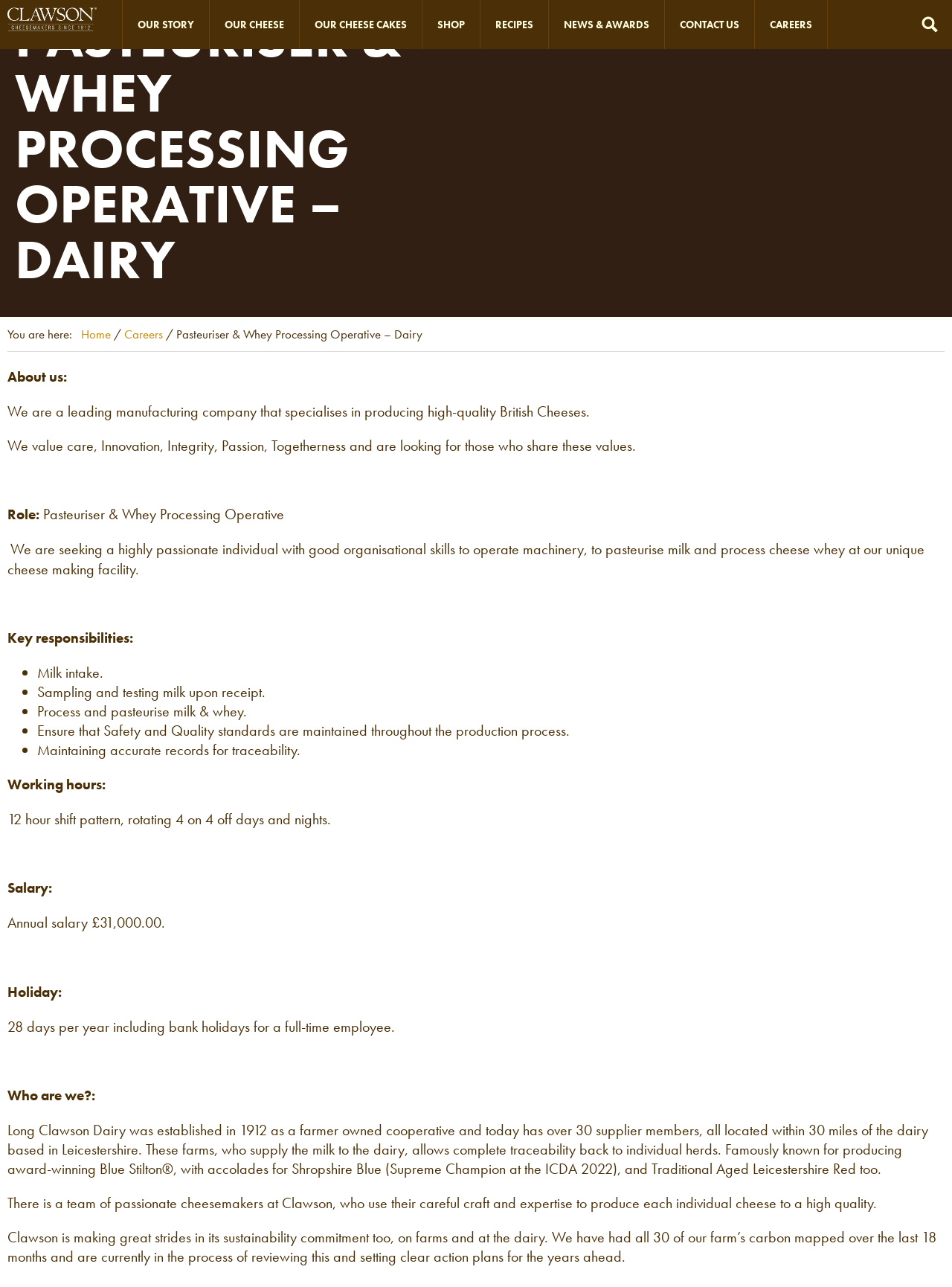Identify the bounding box for the UI element that is described as follows: "About Us".

None